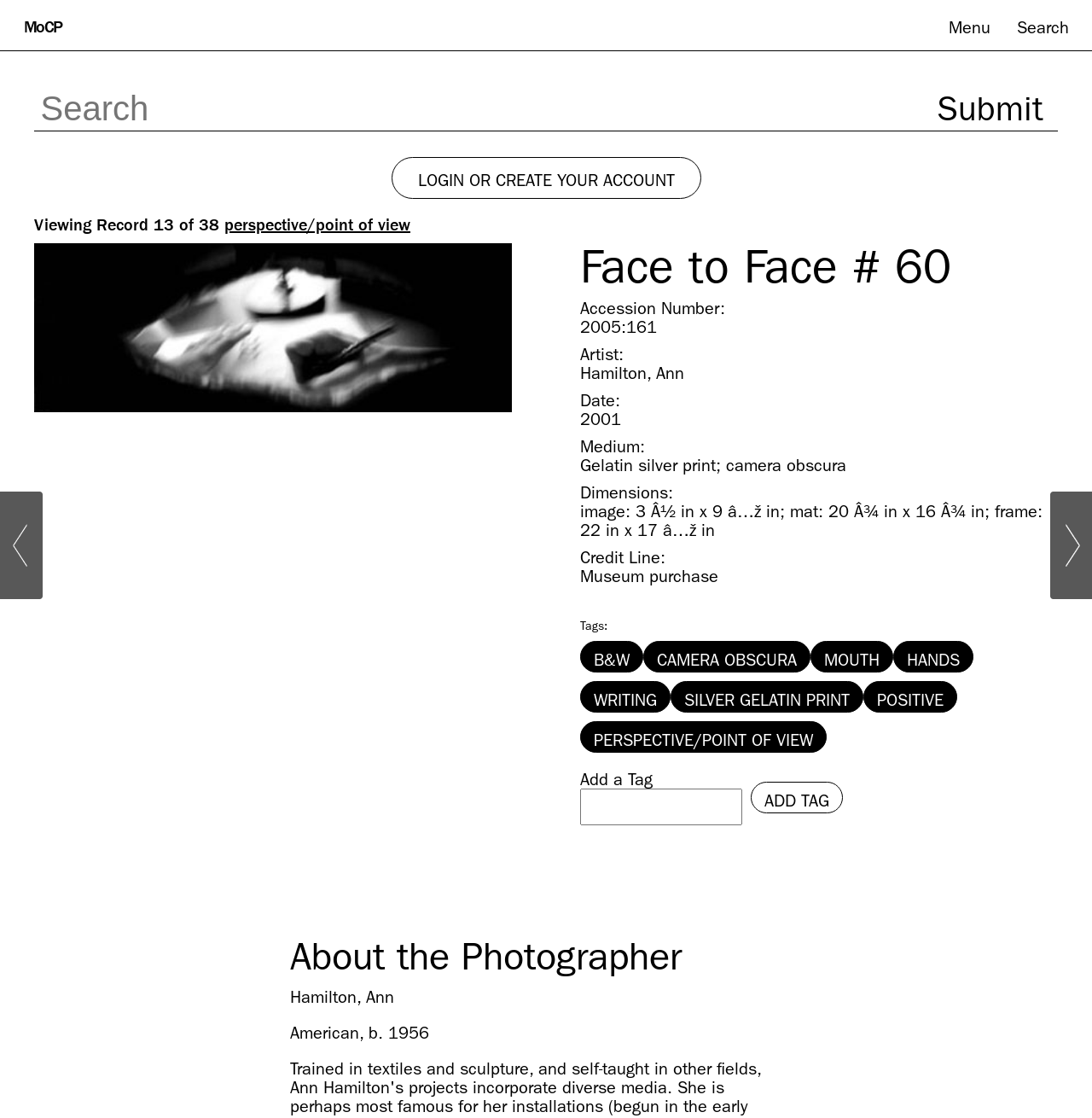Can you determine the bounding box coordinates of the area that needs to be clicked to fulfill the following instruction: "View the next photo"?

[0.962, 0.44, 1.0, 0.537]